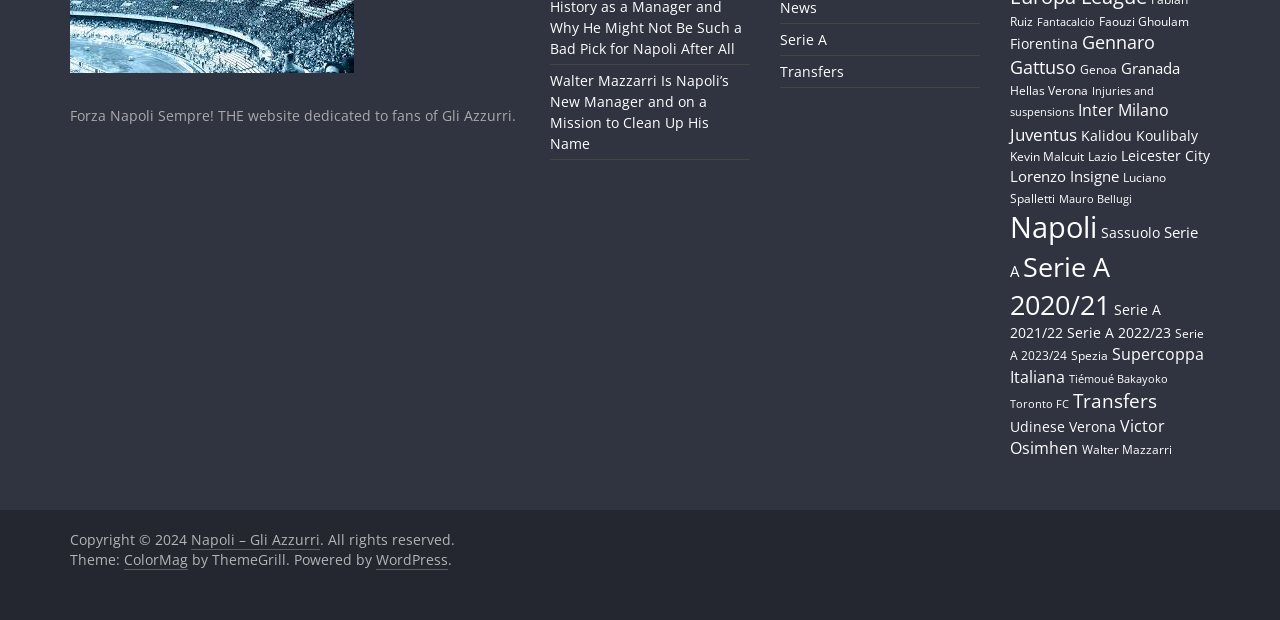Please give the bounding box coordinates of the area that should be clicked to fulfill the following instruction: "Check out Napoli news". The coordinates should be in the format of four float numbers from 0 to 1, i.e., [left, top, right, bottom].

[0.789, 0.334, 0.857, 0.399]